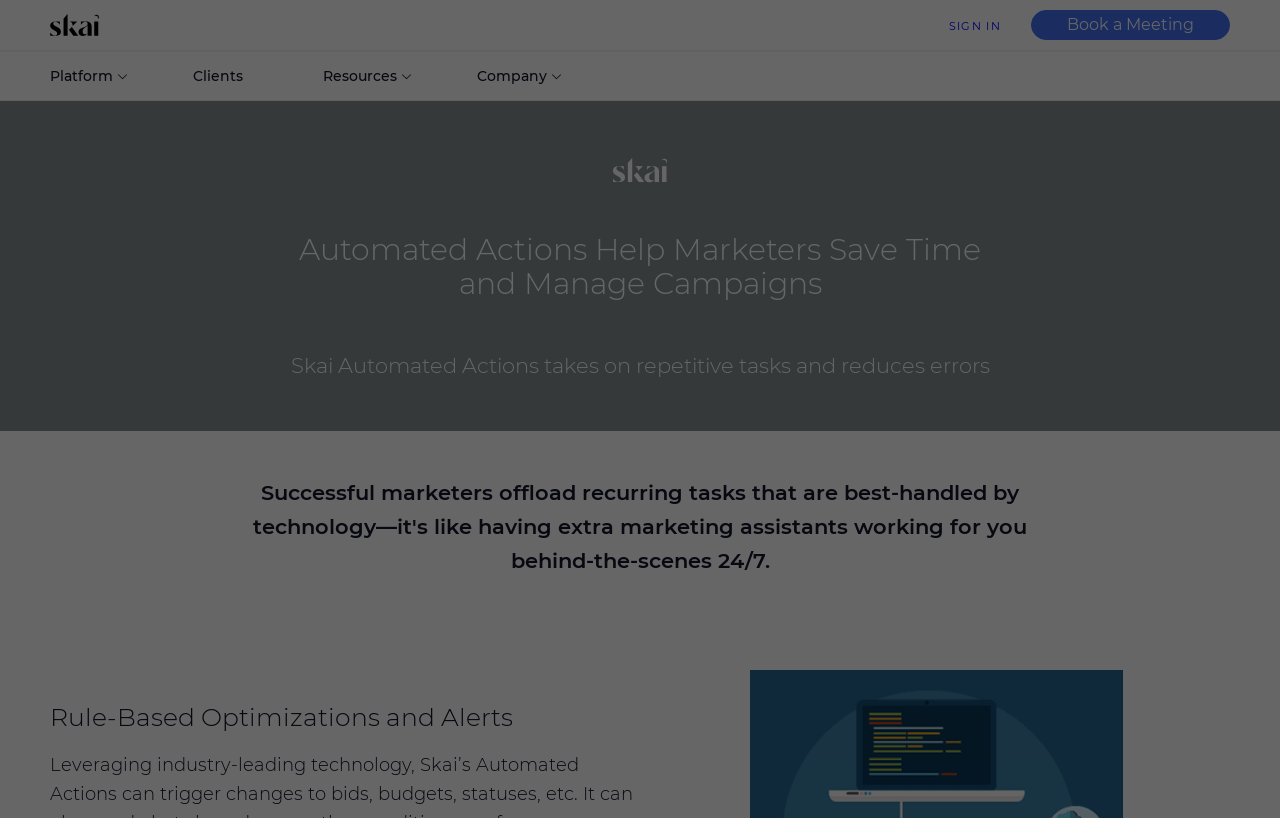Can you pinpoint the bounding box coordinates for the clickable element required for this instruction: "Learn about company values"? The coordinates should be four float numbers between 0 and 1, i.e., [left, top, right, bottom].

[0.352, 0.251, 0.557, 0.273]